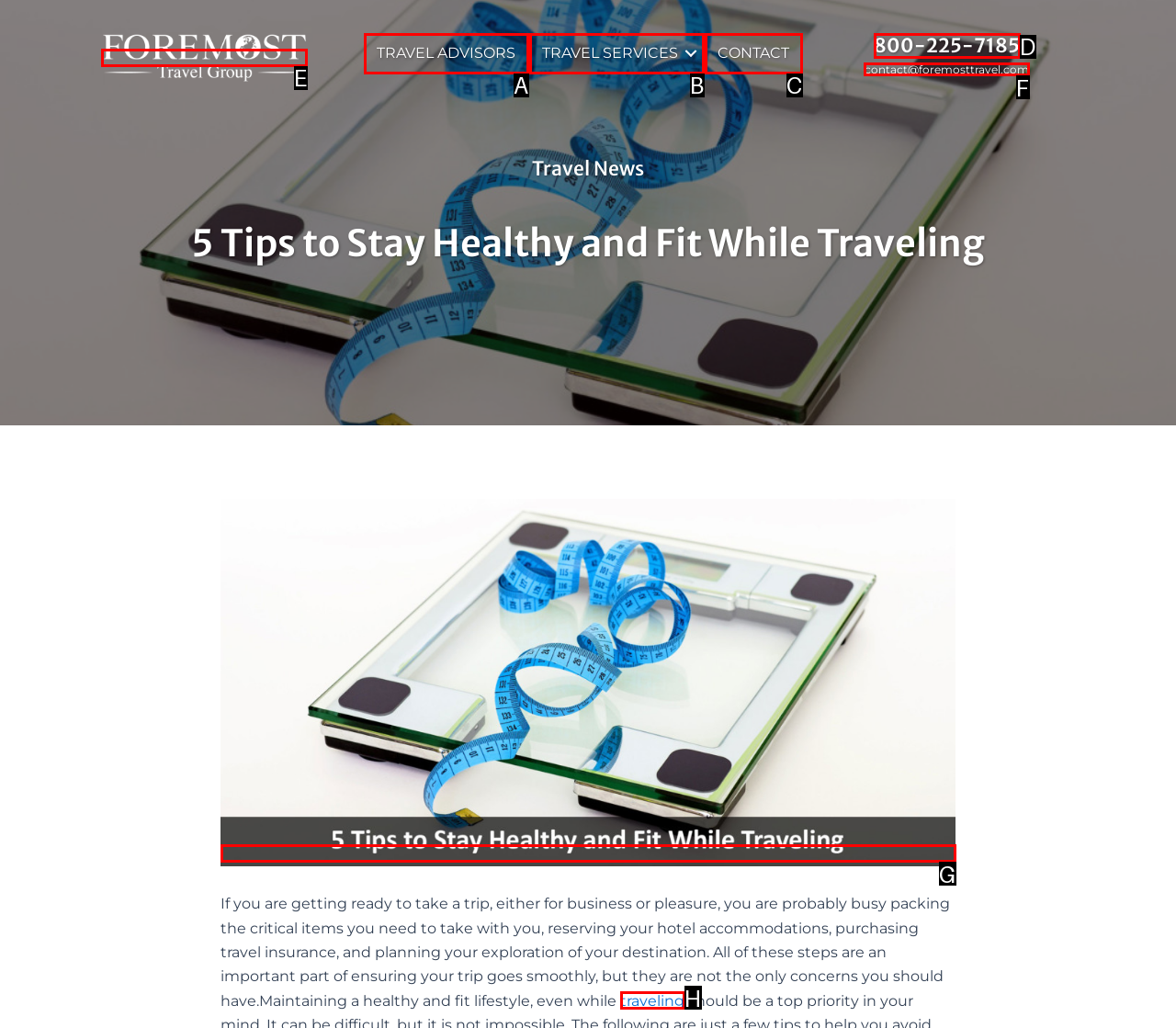Tell me which one HTML element you should click to complete the following task: contact via email
Answer with the option's letter from the given choices directly.

F